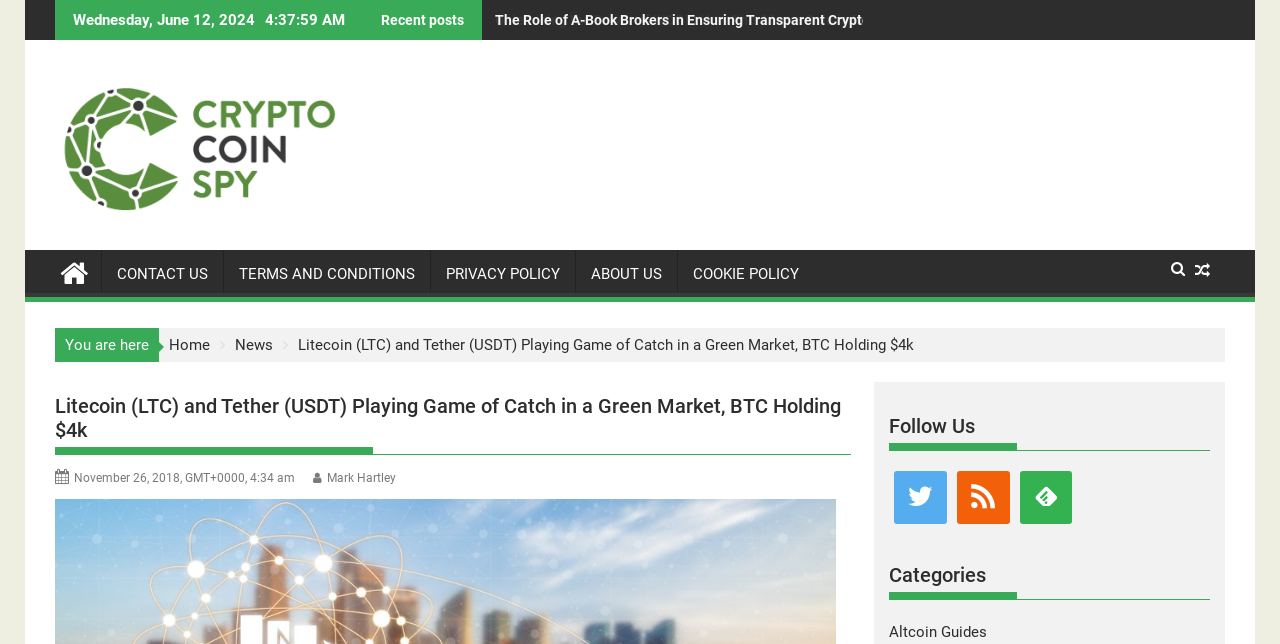Point out the bounding box coordinates of the section to click in order to follow this instruction: "Visit the 'Home' page".

[0.132, 0.517, 0.164, 0.554]